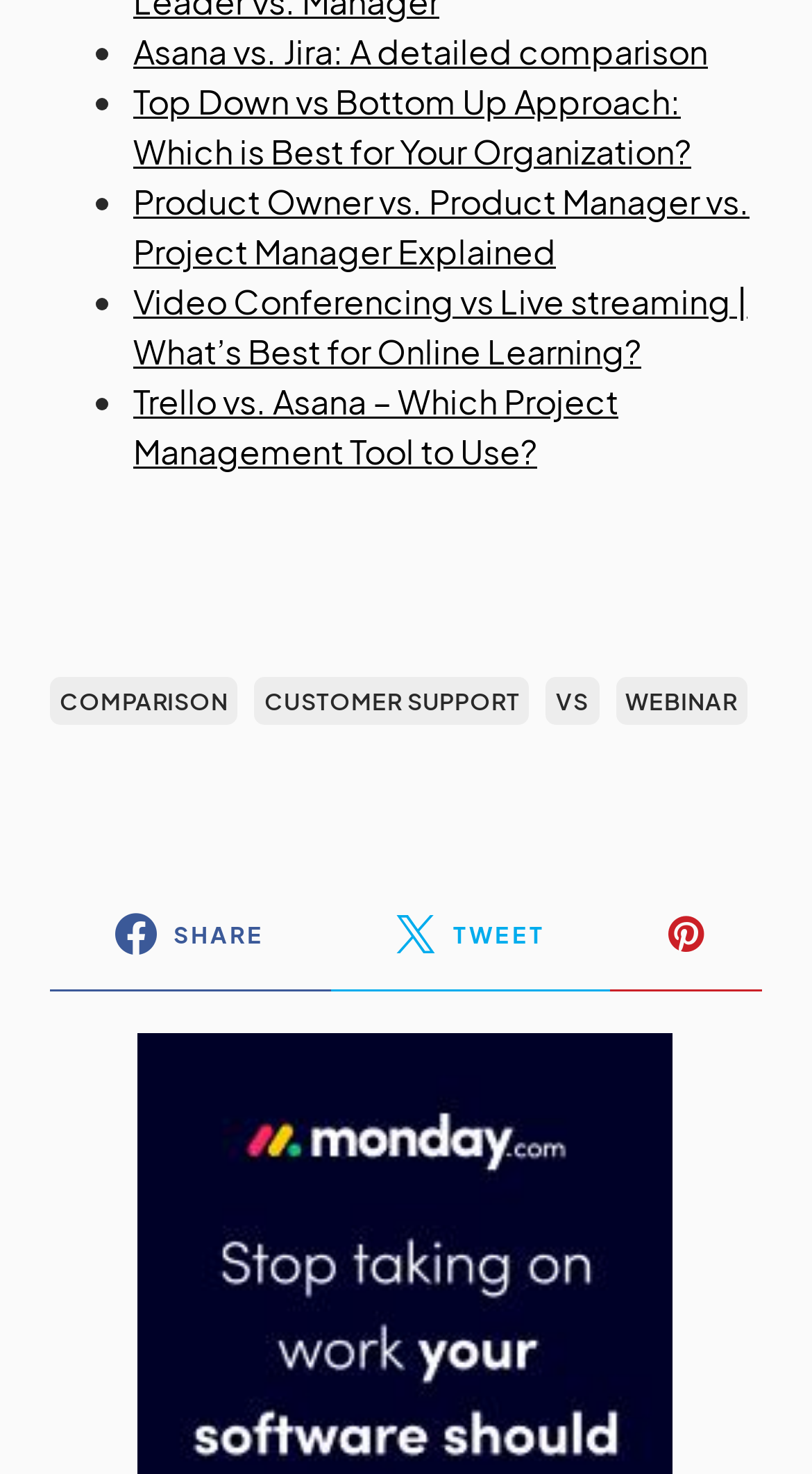Please find the bounding box coordinates of the element that must be clicked to perform the given instruction: "Click on 'WEBINAR'". The coordinates should be four float numbers from 0 to 1, i.e., [left, top, right, bottom].

[0.758, 0.46, 0.921, 0.492]